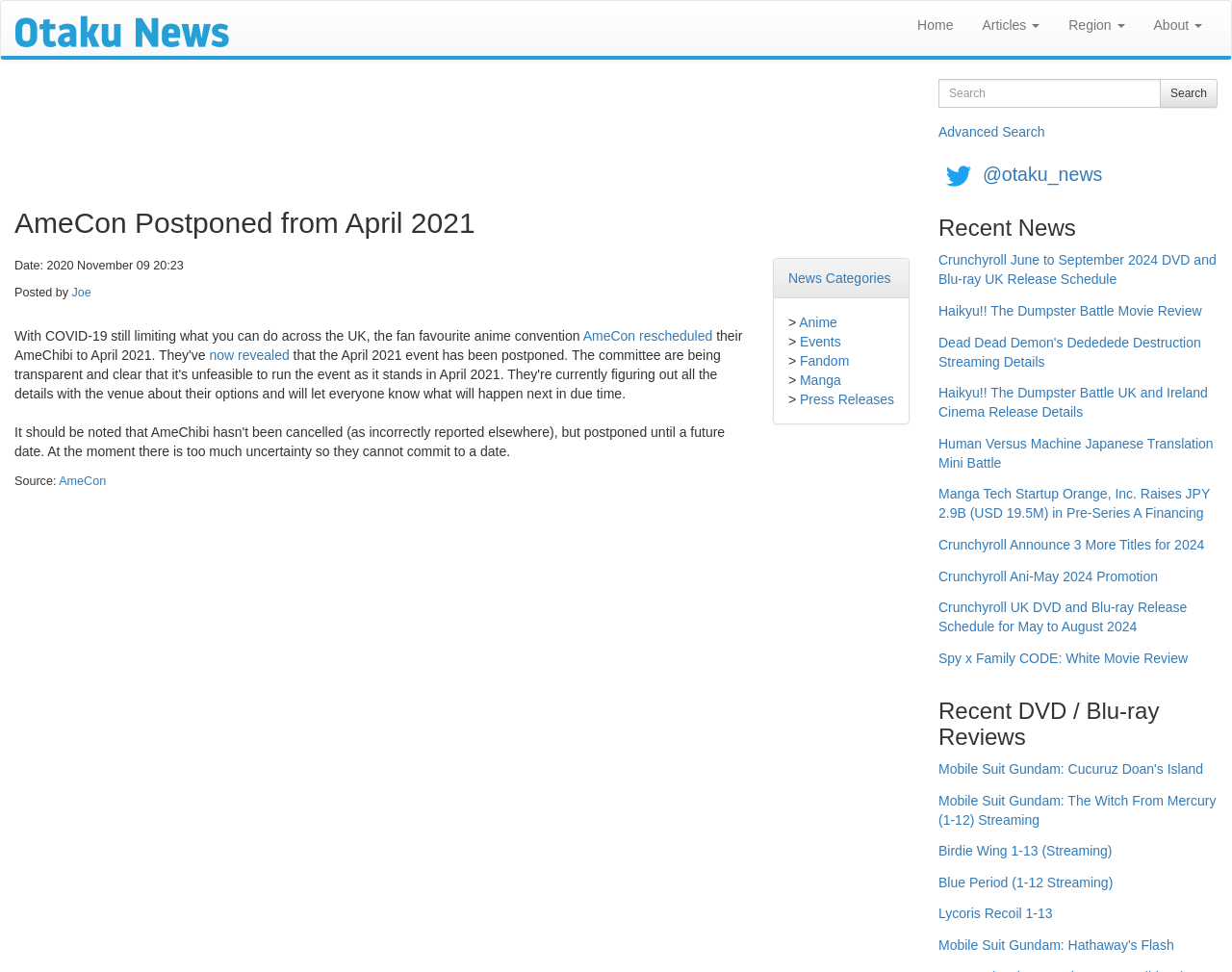Please identify the bounding box coordinates of where to click in order to follow the instruction: "Read the article about AmeCon".

[0.012, 0.212, 0.738, 0.245]